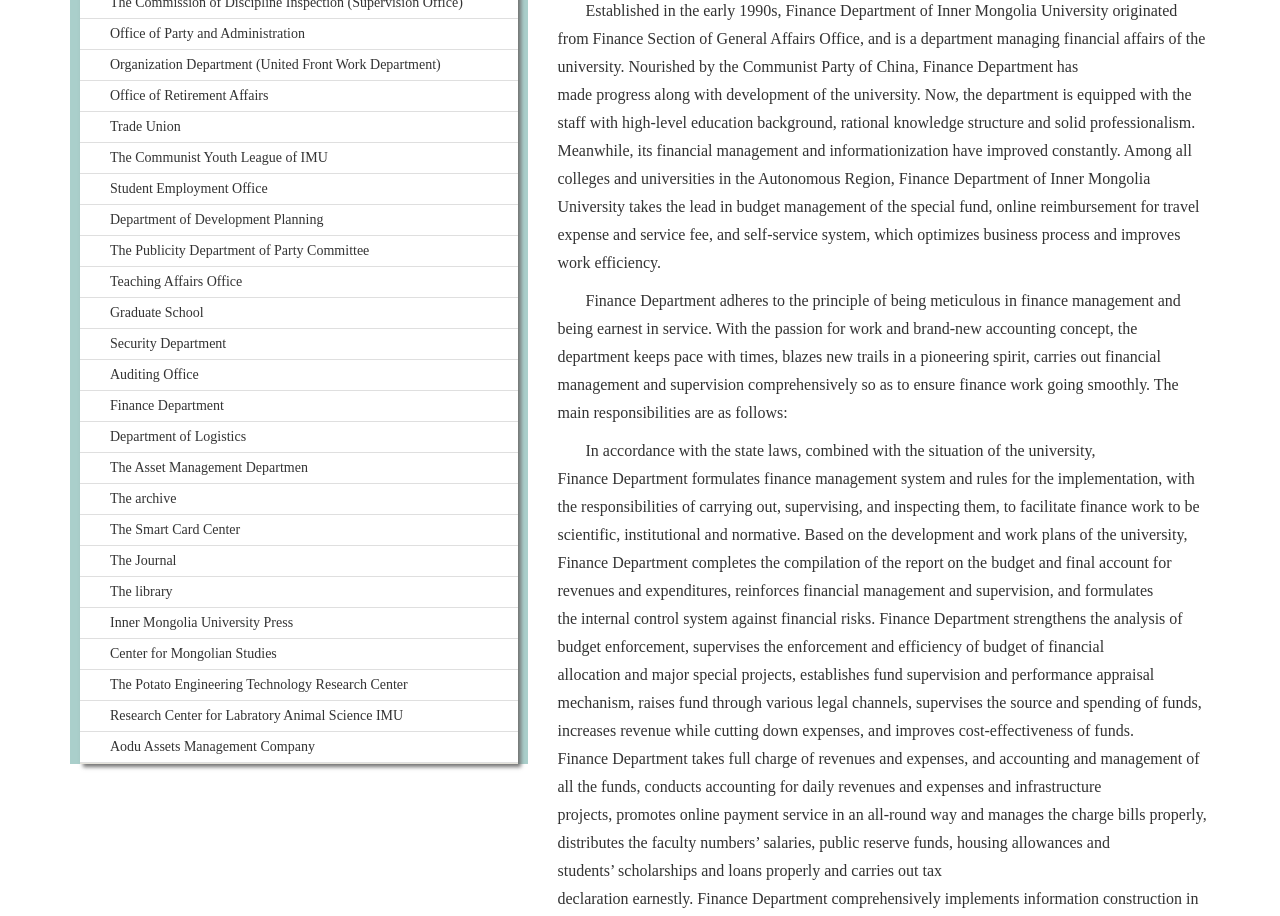Provide the bounding box coordinates of the HTML element this sentence describes: "Aodu Assets Management Company". The bounding box coordinates consist of four float numbers between 0 and 1, i.e., [left, top, right, bottom].

[0.062, 0.799, 0.404, 0.832]